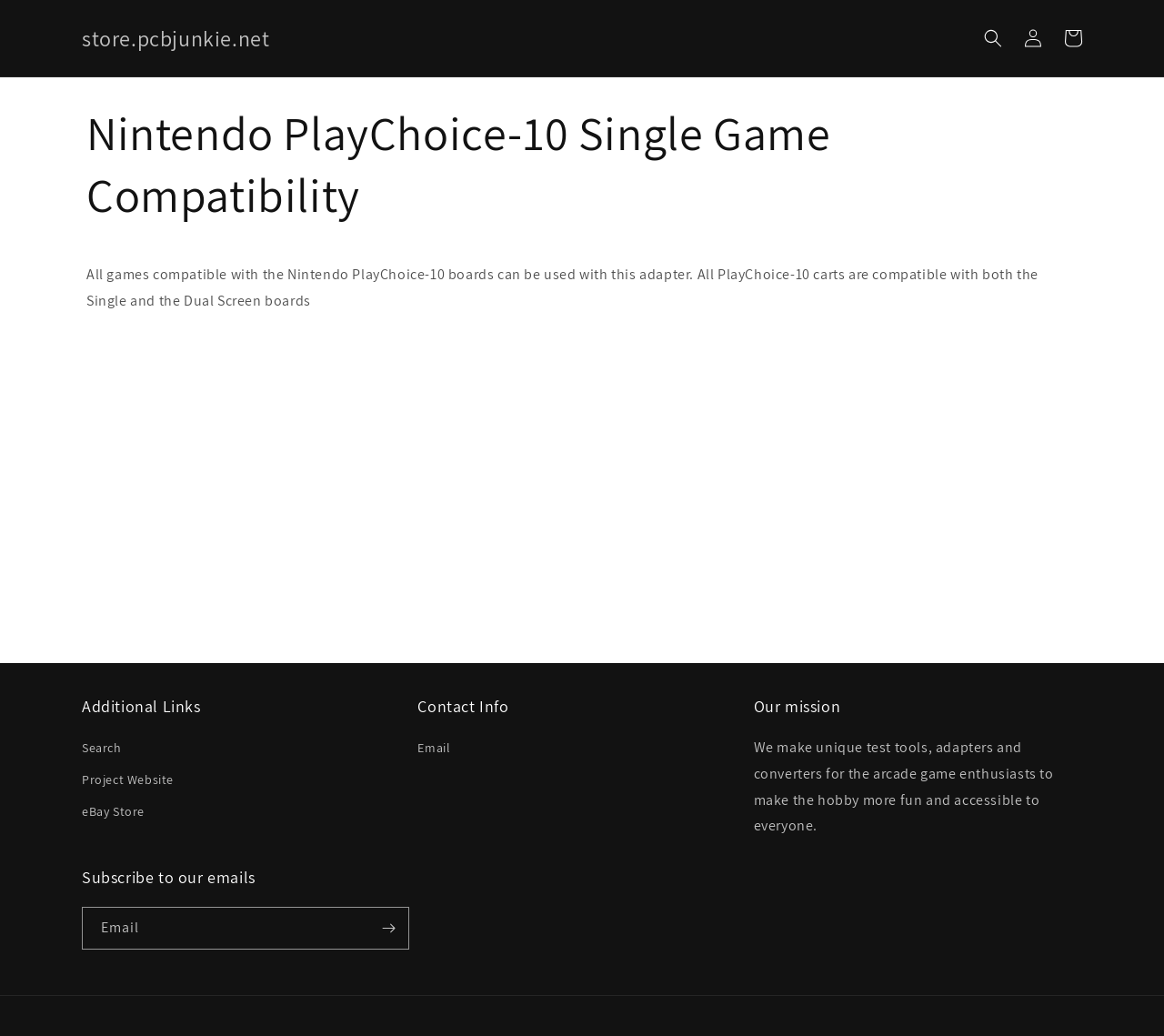What is required to subscribe to emails?
Please interpret the details in the image and answer the question thoroughly.

To subscribe to emails, an email address is required, as indicated by the 'Email' textbox with the 'required: True' attribute.